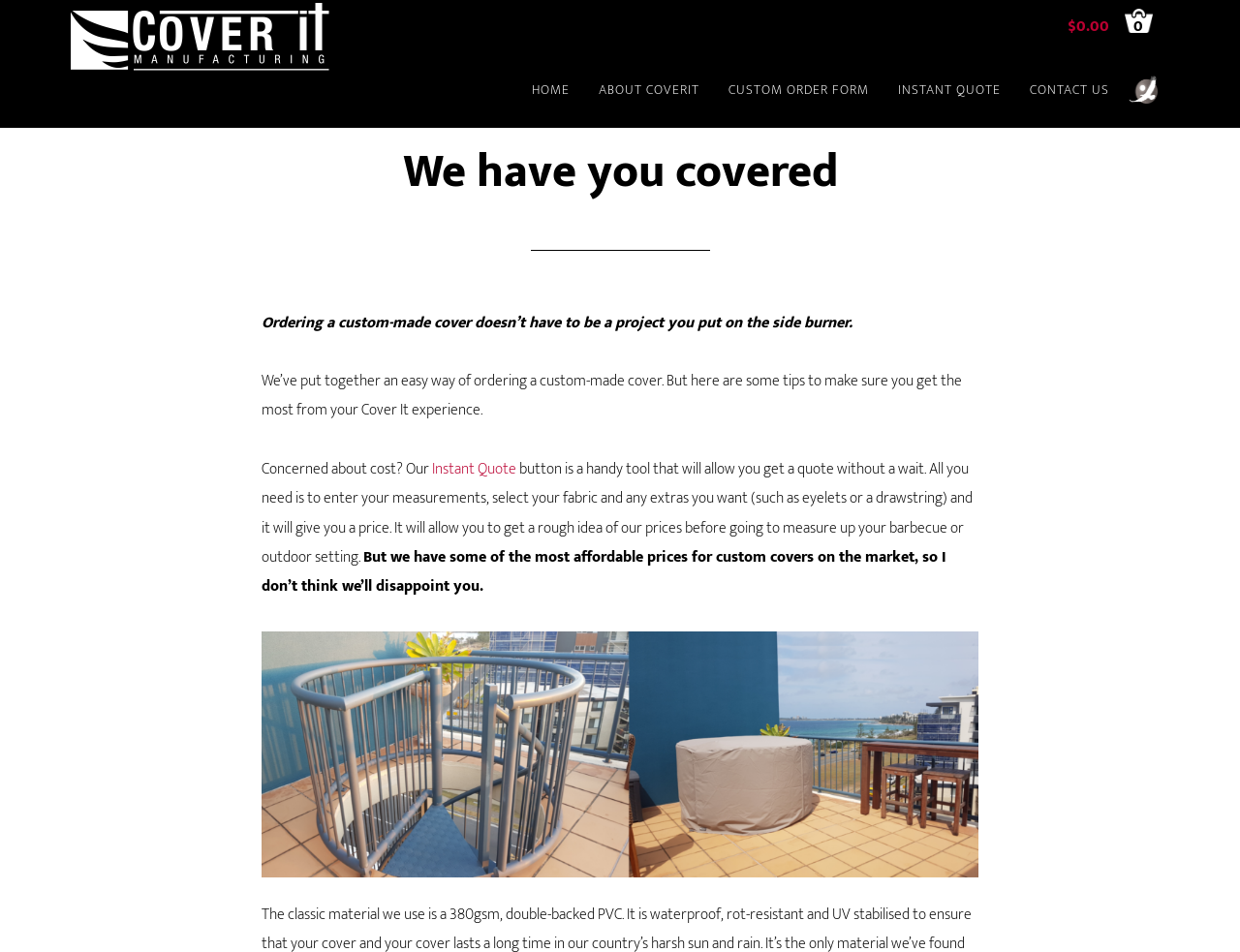Give a comprehensive overview of the webpage, including key elements.

This webpage is about CoverIt Manufacturing, a company that offers custom-made covers. At the top left corner, there is a link to skip to the main content, and another link to skip to the footer. The company's logo, "COVERIT MANUFACTURING", is located at the top center of the page. On the top right corner, there is a link showing the current total cost, which is $0.00.

Below the logo, there is a navigation menu with five links: "HOME", "ABOUT COVERIT", "CUSTOM ORDER FORM", "INSTANT QUOTE", and "CONTACT US". 

The main content of the page starts with a heading "We have you covered" followed by a paragraph of text that explains the ease of ordering a custom-made cover from the company. The text continues with some tips to get the most from the Cover It experience. 

There is a section that addresses concerns about cost, with a link to an "Instant Quote" button that allows users to get a quote without waiting. The text explains how the button works, and that it provides a rough idea of the company's prices. The company claims to have some of the most affordable prices for custom covers on the market.

At the bottom of the main content, there is an image, but its description is not provided.